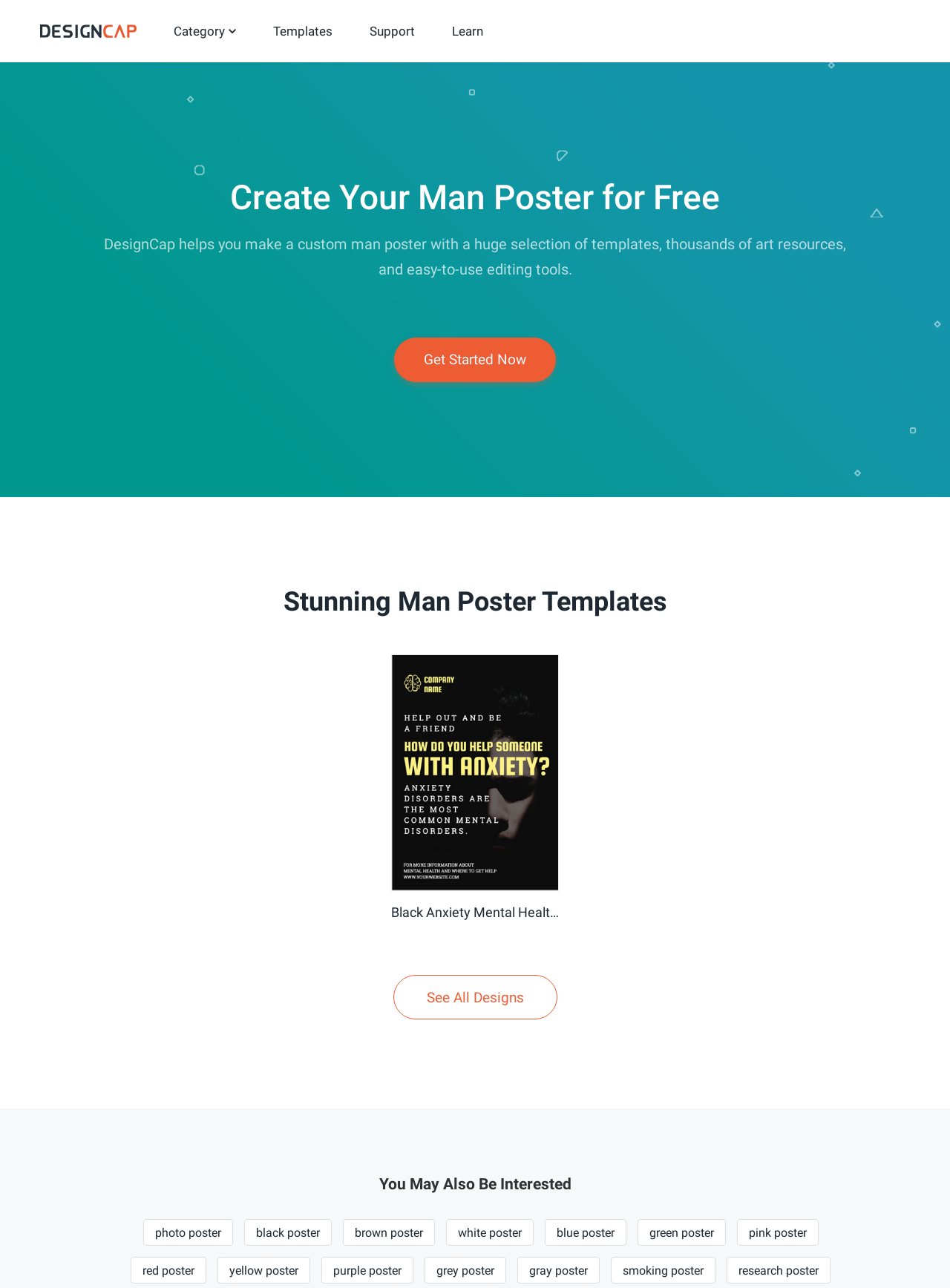Identify the bounding box coordinates of the specific part of the webpage to click to complete this instruction: "Search for photo poster".

[0.163, 0.952, 0.232, 0.963]